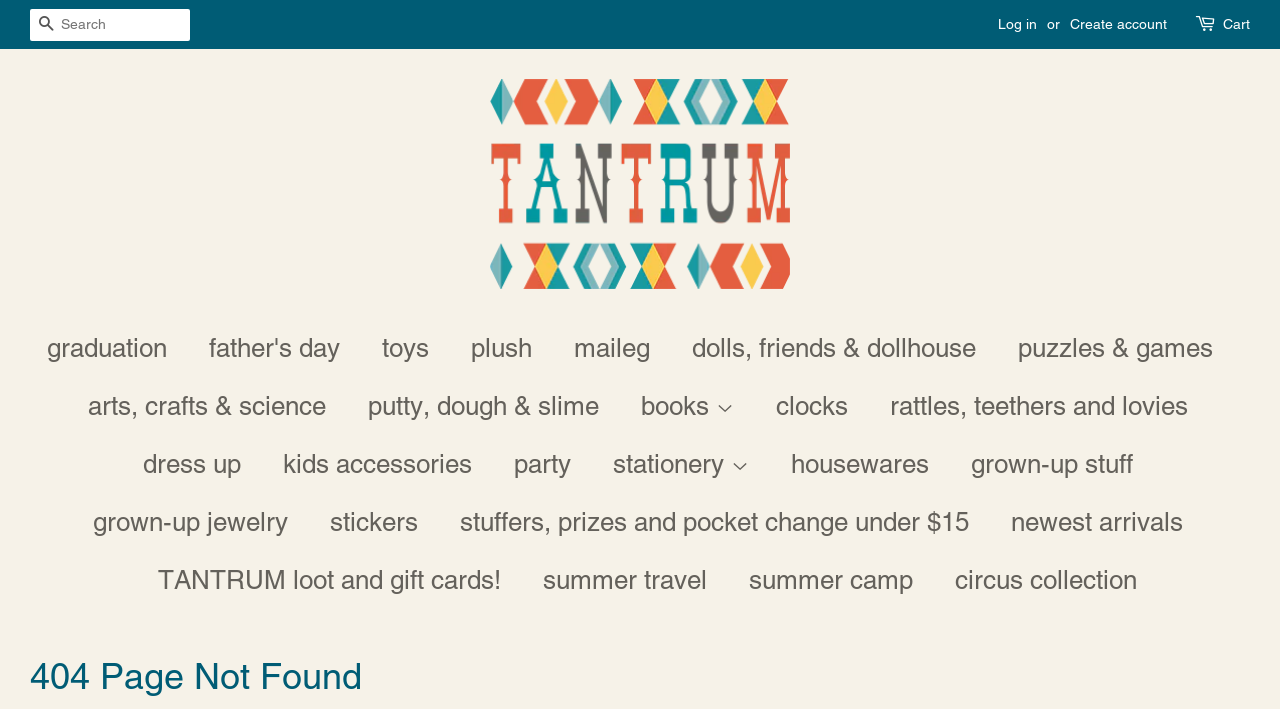Is there a login feature on this website?
Look at the screenshot and respond with one word or a short phrase.

Yes